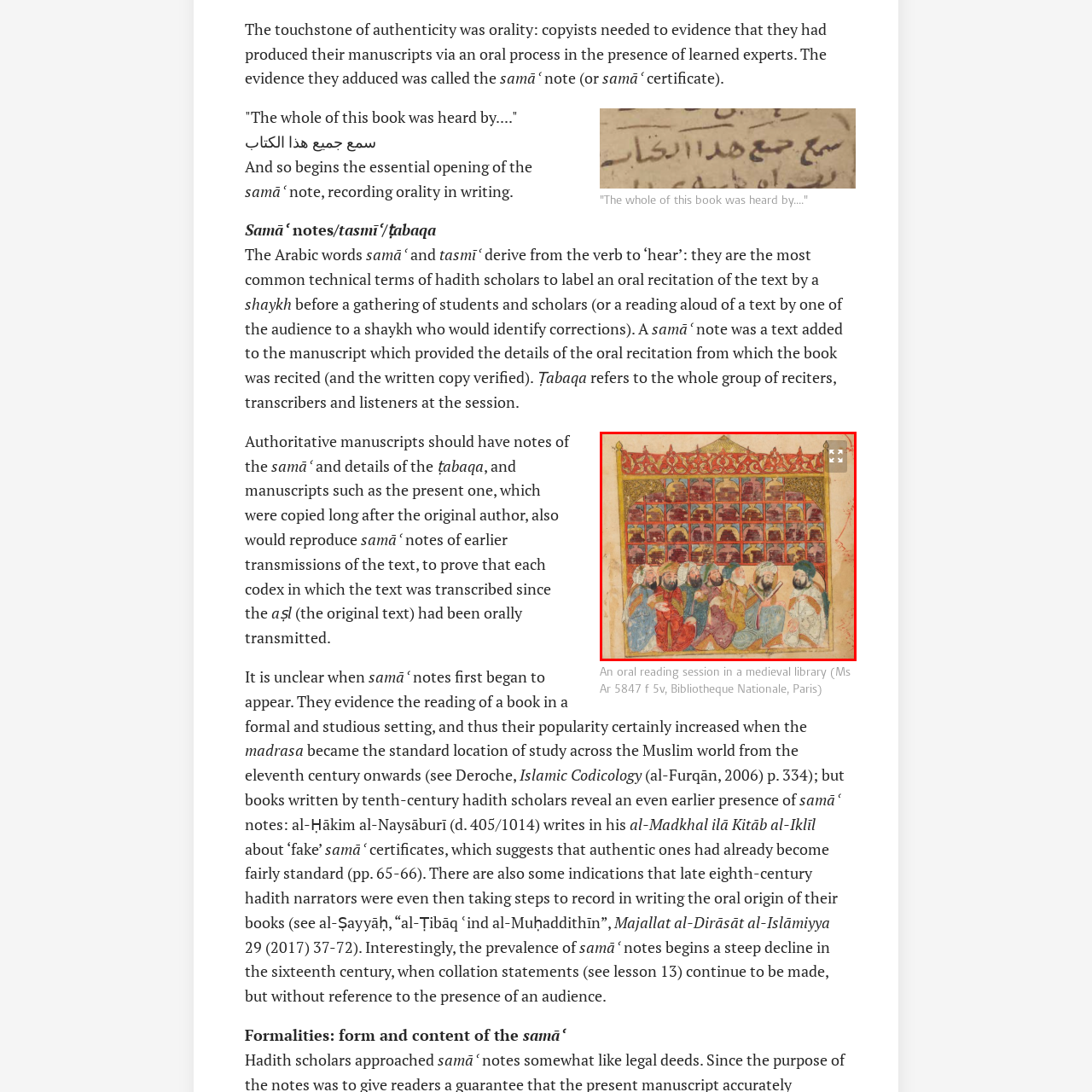What is the scholars' attire described as?
Refer to the image enclosed in the red bounding box and answer the question thoroughly.

The caption describes the scholars' clothing as 'richly colored garments', indicating that they are dressed in vibrant and elaborate attire.